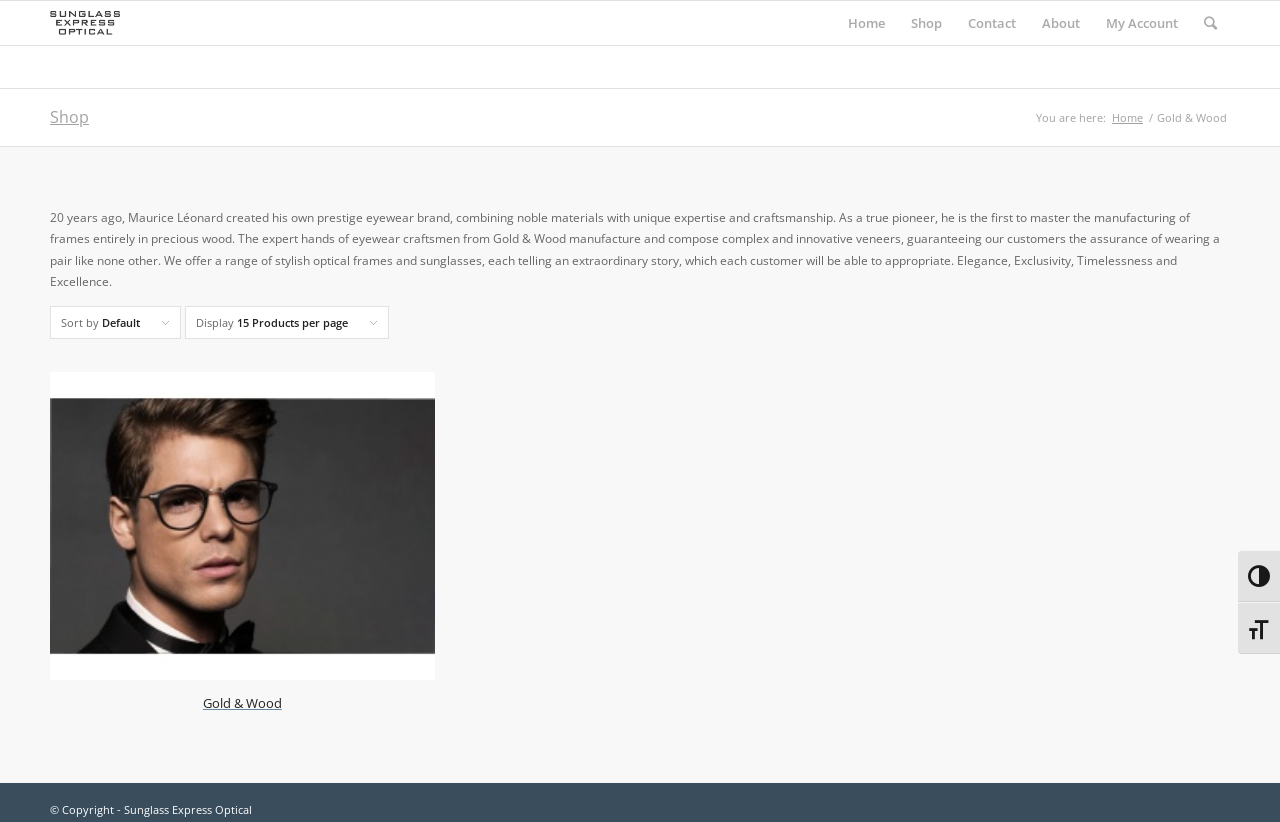Predict the bounding box coordinates of the area that should be clicked to accomplish the following instruction: "Learn about Gold & Wood". The bounding box coordinates should consist of four float numbers between 0 and 1, i.e., [left, top, right, bottom].

[0.039, 0.839, 0.34, 0.866]